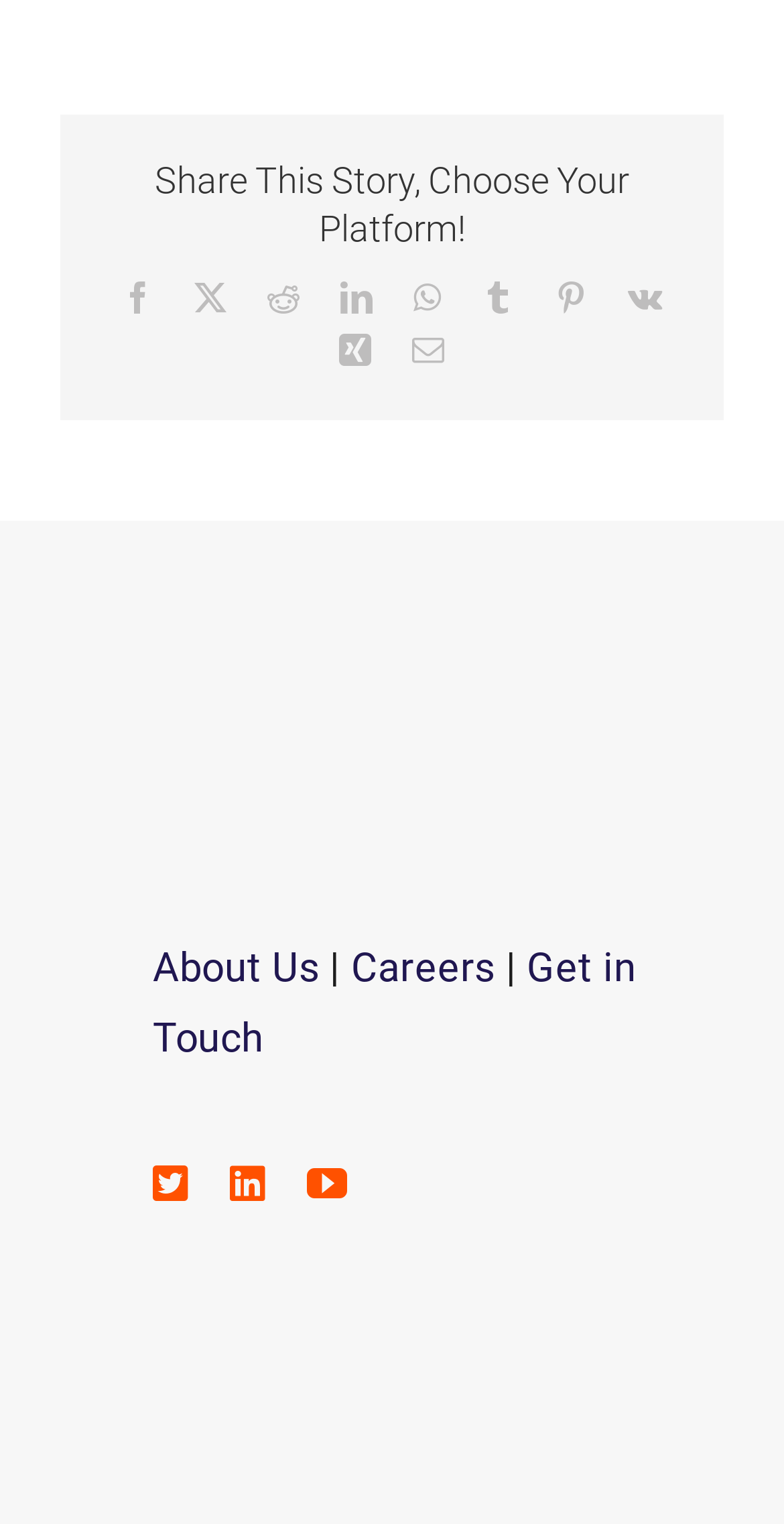Determine the bounding box coordinates of the clickable region to follow the instruction: "View careers page".

[0.448, 0.619, 0.632, 0.651]